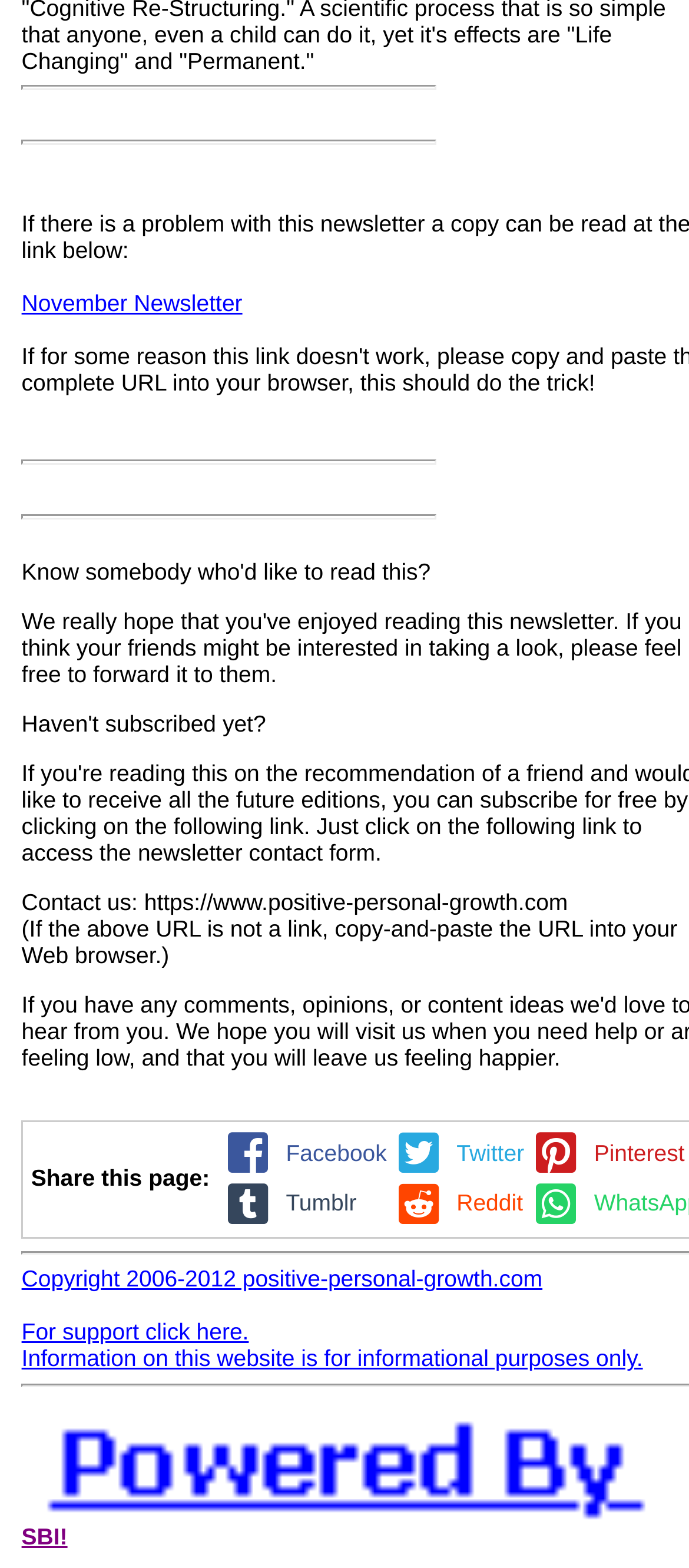Please find the bounding box coordinates of the element that you should click to achieve the following instruction: "Click on November Newsletter". The coordinates should be presented as four float numbers between 0 and 1: [left, top, right, bottom].

[0.031, 0.185, 0.352, 0.201]